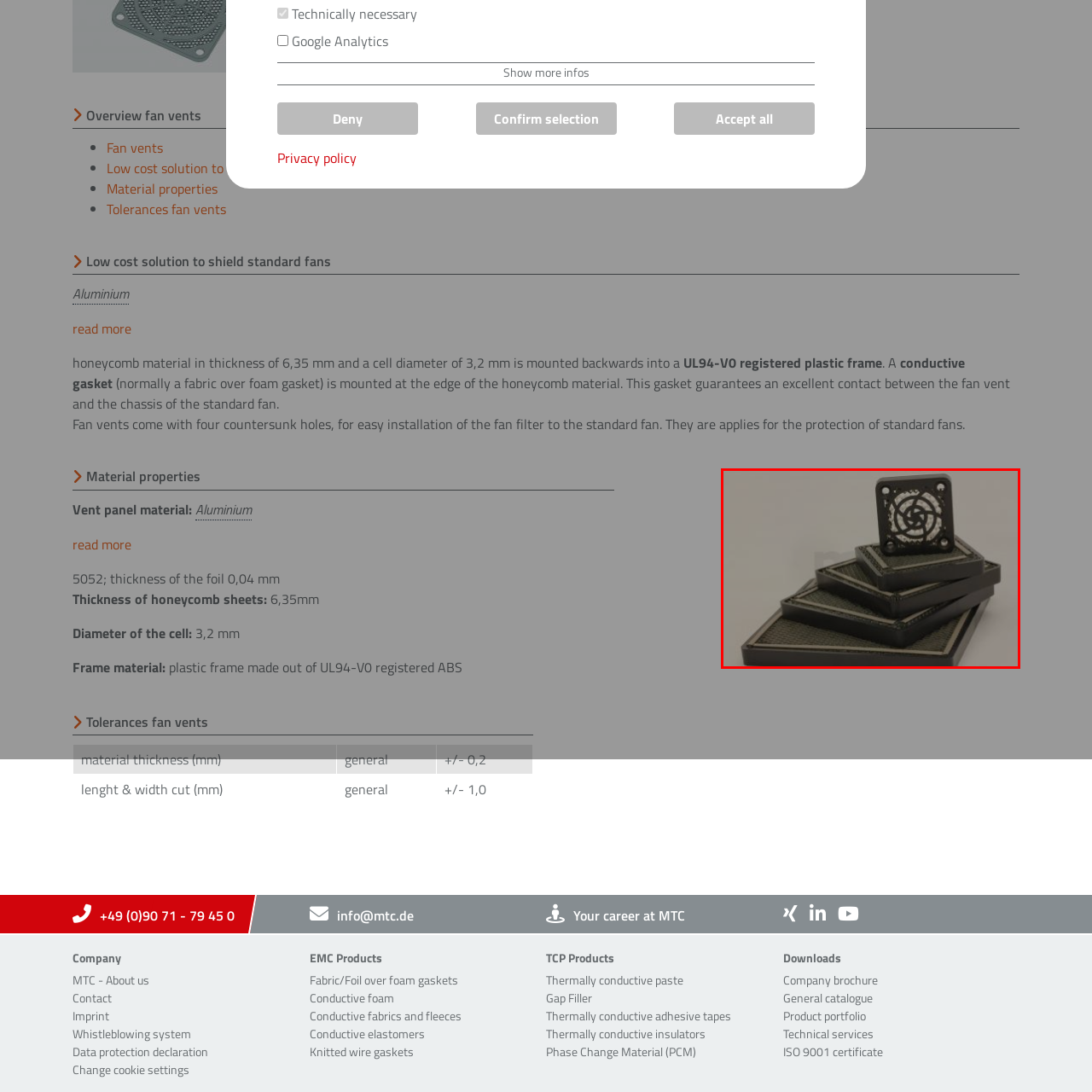Observe the image enclosed by the red border and respond to the subsequent question with a one-word or short phrase:
How many rectangular fan vent frames are stacked?

Three